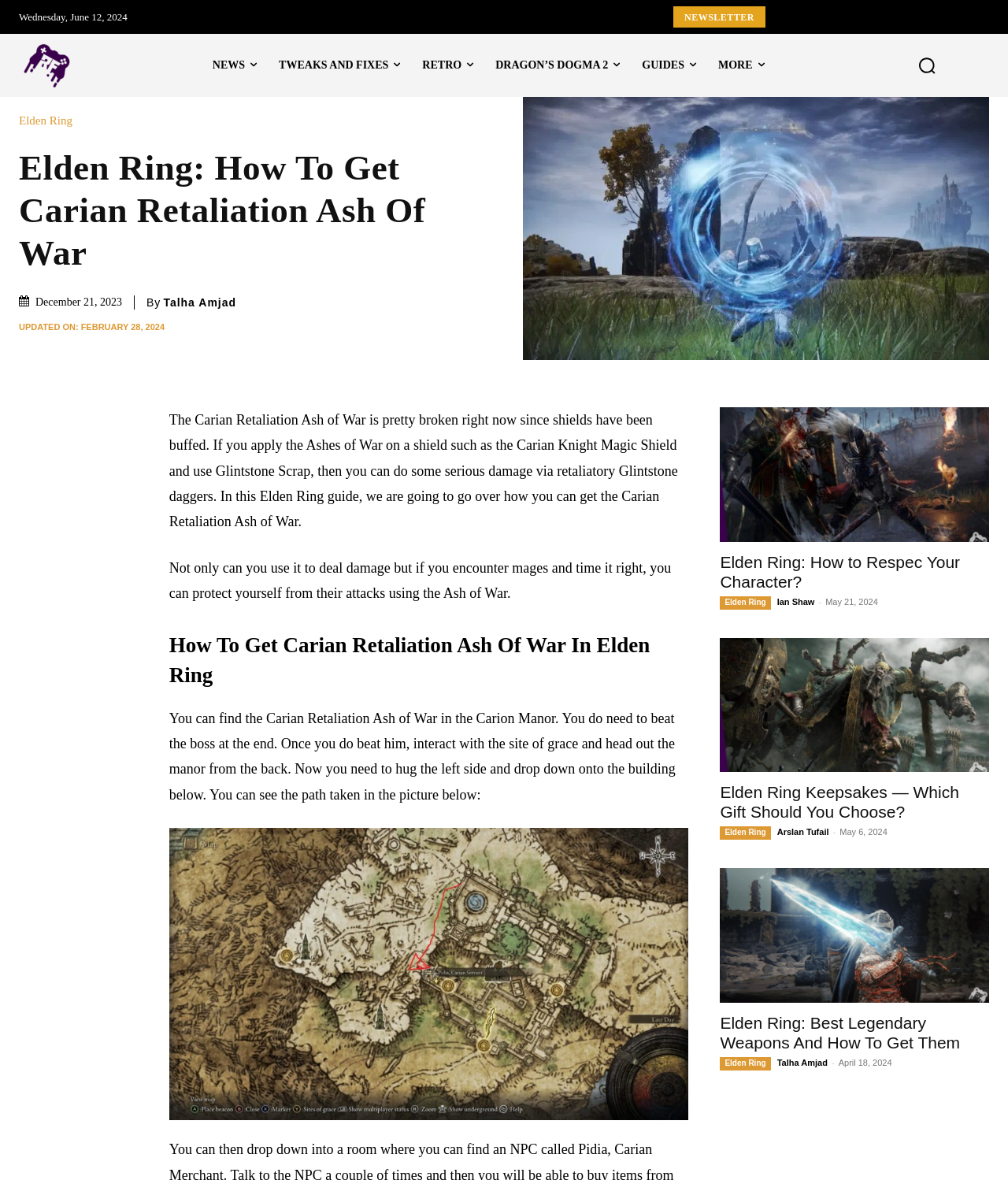Summarize the contents and layout of the webpage in detail.

This webpage is an Elden Ring guide that focuses on how to get the Carian Retaliation Ash of War. At the top, there is a heading that invites users to join a community of subscribers and be part of the conversation. Below this, there is a textbox to input an email address and a subscribe button. On the top-right corner, there is a link to the privacy policy and a newsletter link.

On the top-left corner, there is a logo image with a link to the homepage. Below the logo, there are several links to different categories, including NEWS, TWEAKS AND FIXES, RETRO, DRAGON'S DOGMA 2, GUIDES, and MORE. On the top-right corner, there is a search button with a magnifying glass icon.

The main content of the webpage starts with a heading that displays the title of the guide, "Elden Ring: How To Get Carian Retaliation Ash Of War." Below this, there is a time stamp indicating when the article was updated. The author's name, Talha Amjad, is also displayed.

The guide begins by explaining that the Carian Retaliation Ash of War is currently broken and can be used to deal damage and protect oneself from attacks. The text is accompanied by an image of the Carian Retaliation Elden Ring.

The guide then provides step-by-step instructions on how to get the Carian Retaliation Ash of War, including finding it in the Carion Manor and interacting with the site of grace. There is an image that illustrates the path to take.

Below the guide, there are several related articles, including "Elden Ring: How to Respec Your Character?", "Elden Ring Keepsakes — Which Gift Should You Choose?", and "Elden Ring: Best Legendary Weapons And How To Get Them." Each article has a heading, a brief summary, and a link to the full article. The author's name and the date of publication are also displayed for each article.